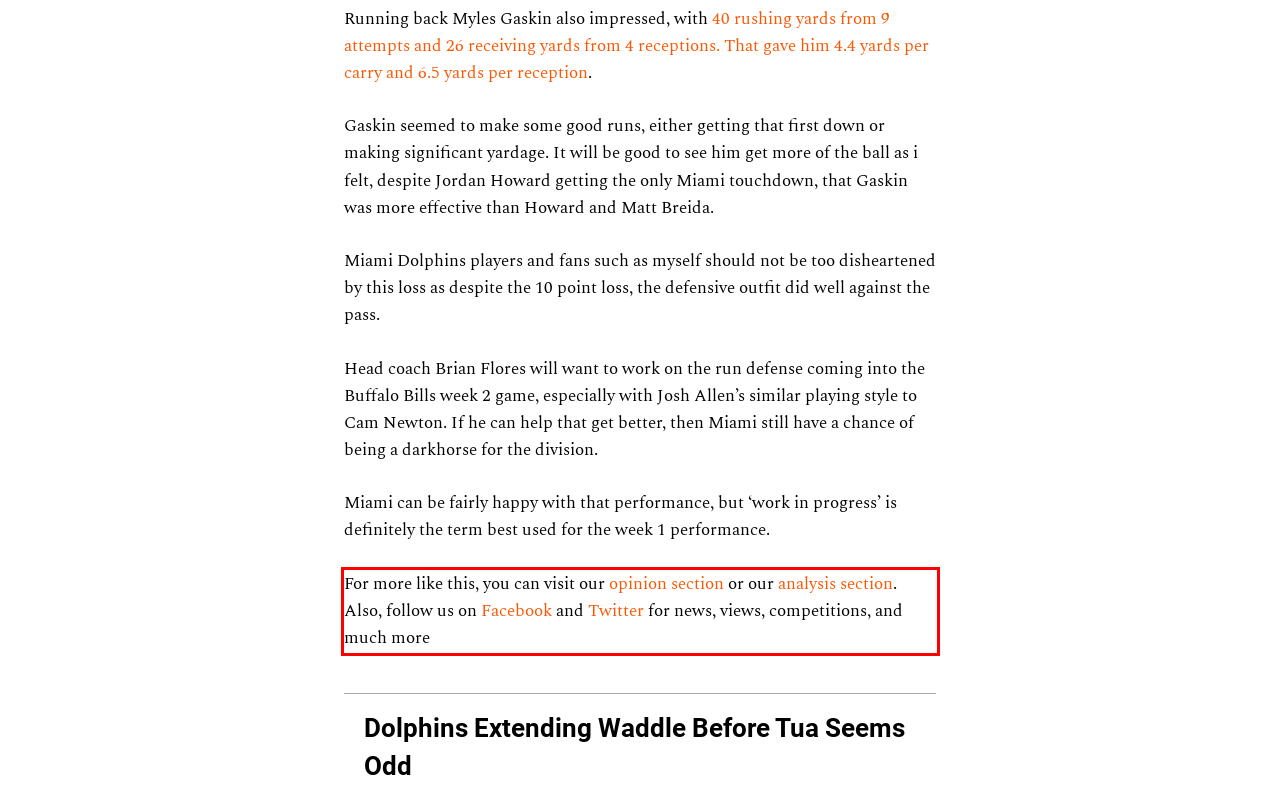From the screenshot of the webpage, locate the red bounding box and extract the text contained within that area.

For more like this, you can visit our opinion section or our analysis section. Also, follow us on Facebook and Twitter for news, views, competitions, and much more